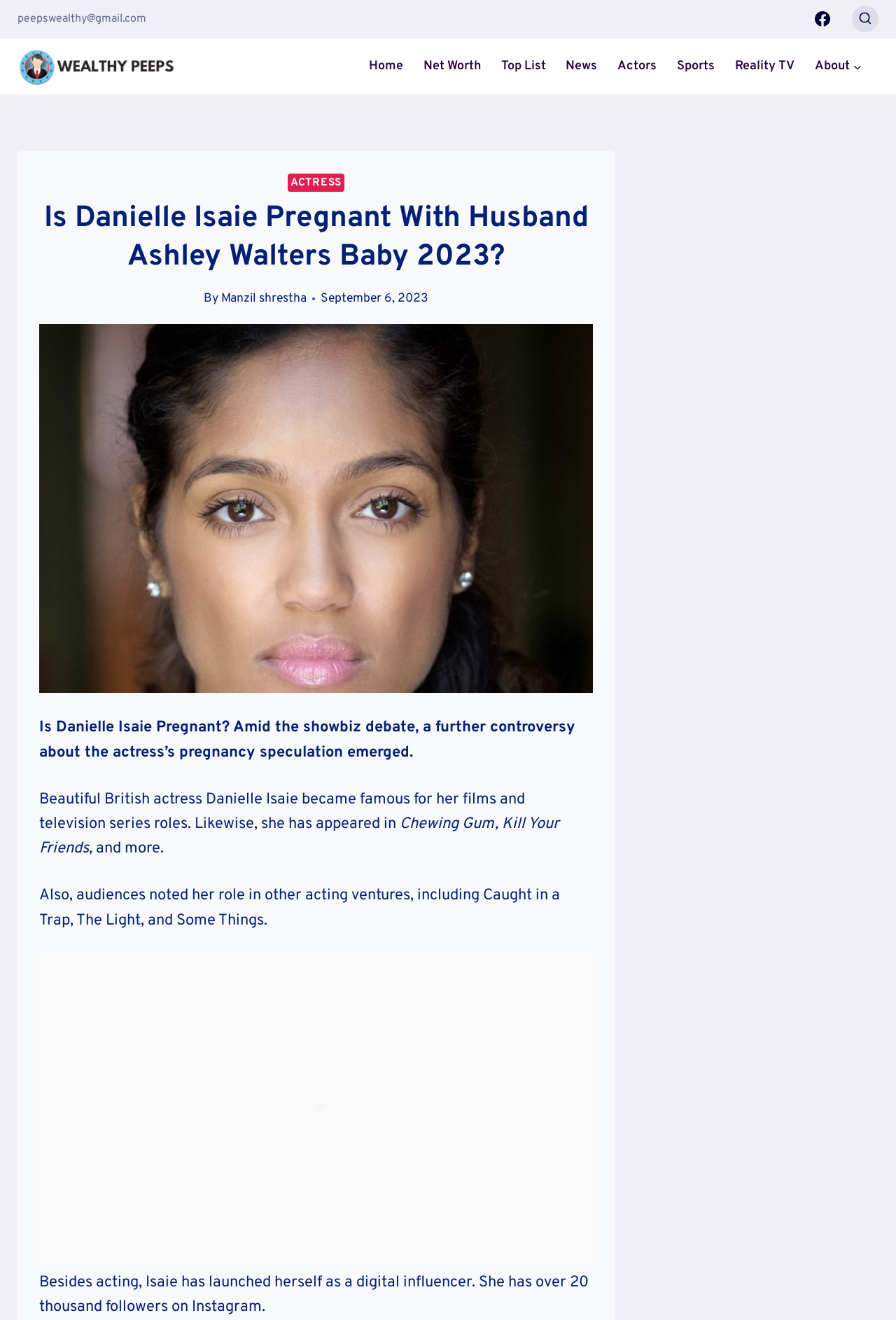What is the name of the actress in the article?
Provide a concise answer using a single word or phrase based on the image.

Danielle Isaie